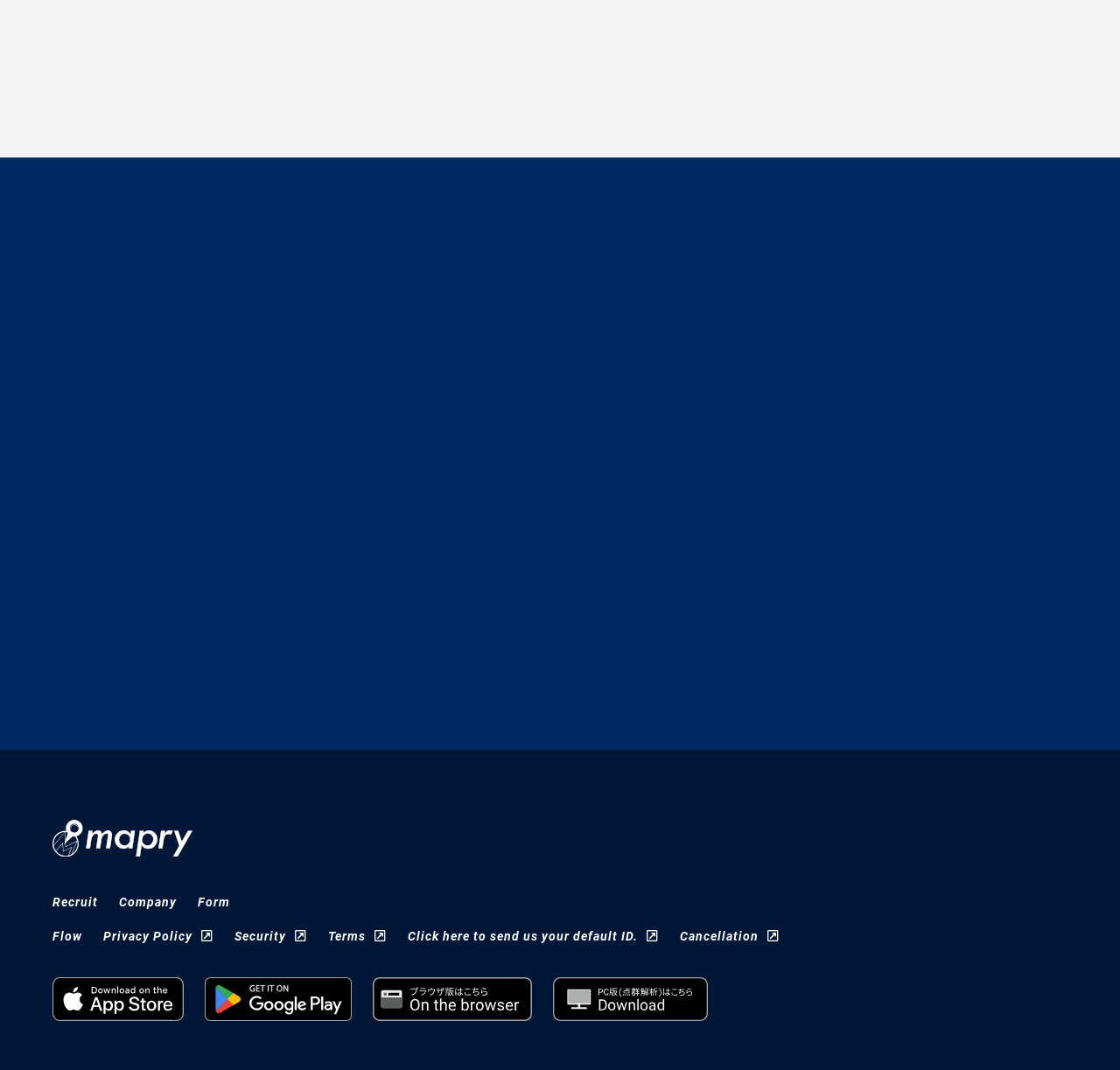Please identify the bounding box coordinates of the element's region that needs to be clicked to fulfill the following instruction: "Click on the 'Home' link". The bounding box coordinates should consist of four float numbers between 0 and 1, i.e., [left, top, right, bottom].

[0.066, 0.115, 0.089, 0.126]